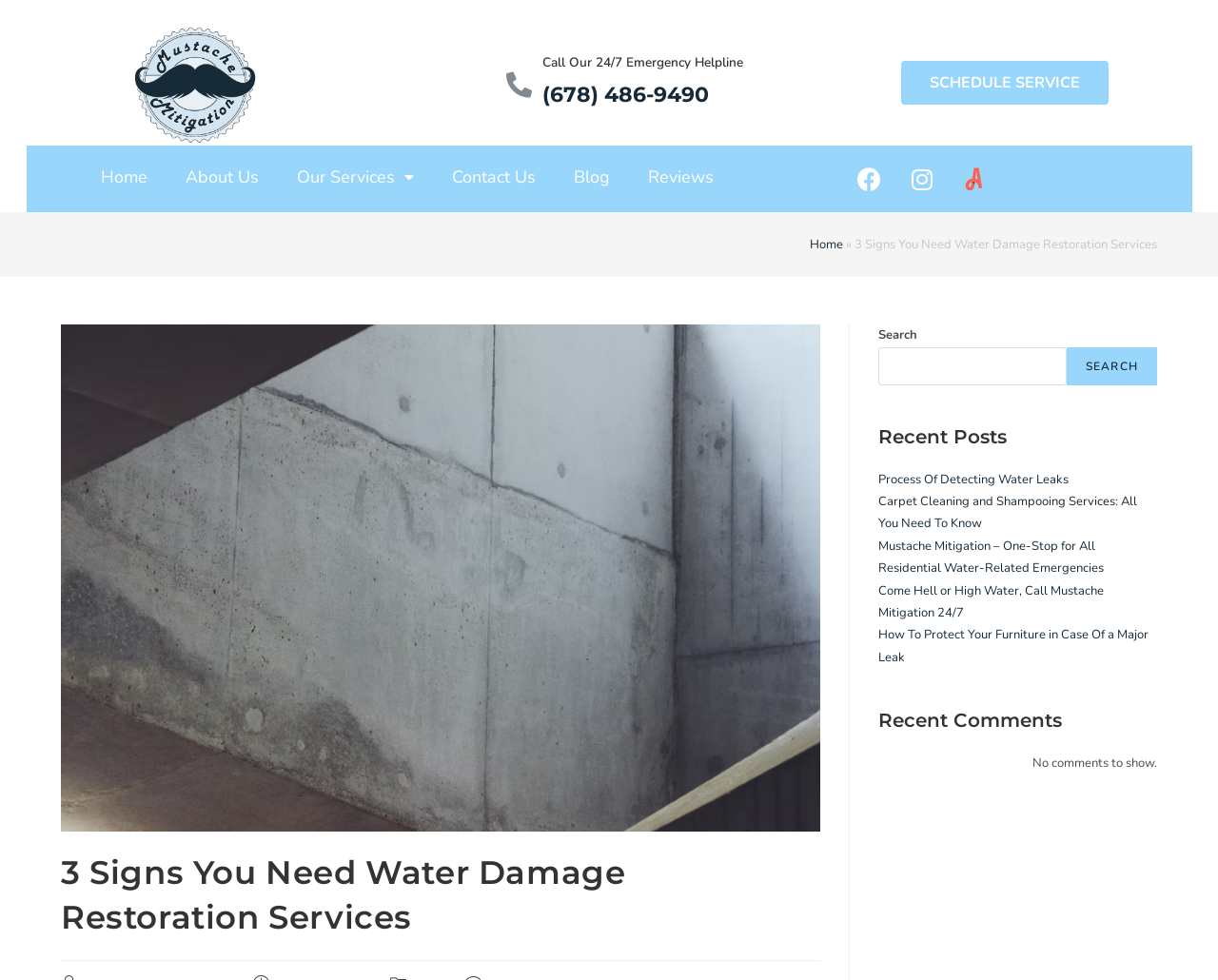Respond to the following question with a brief word or phrase:
What is the phone number to call for emergency helpline?

(678) 486-9490